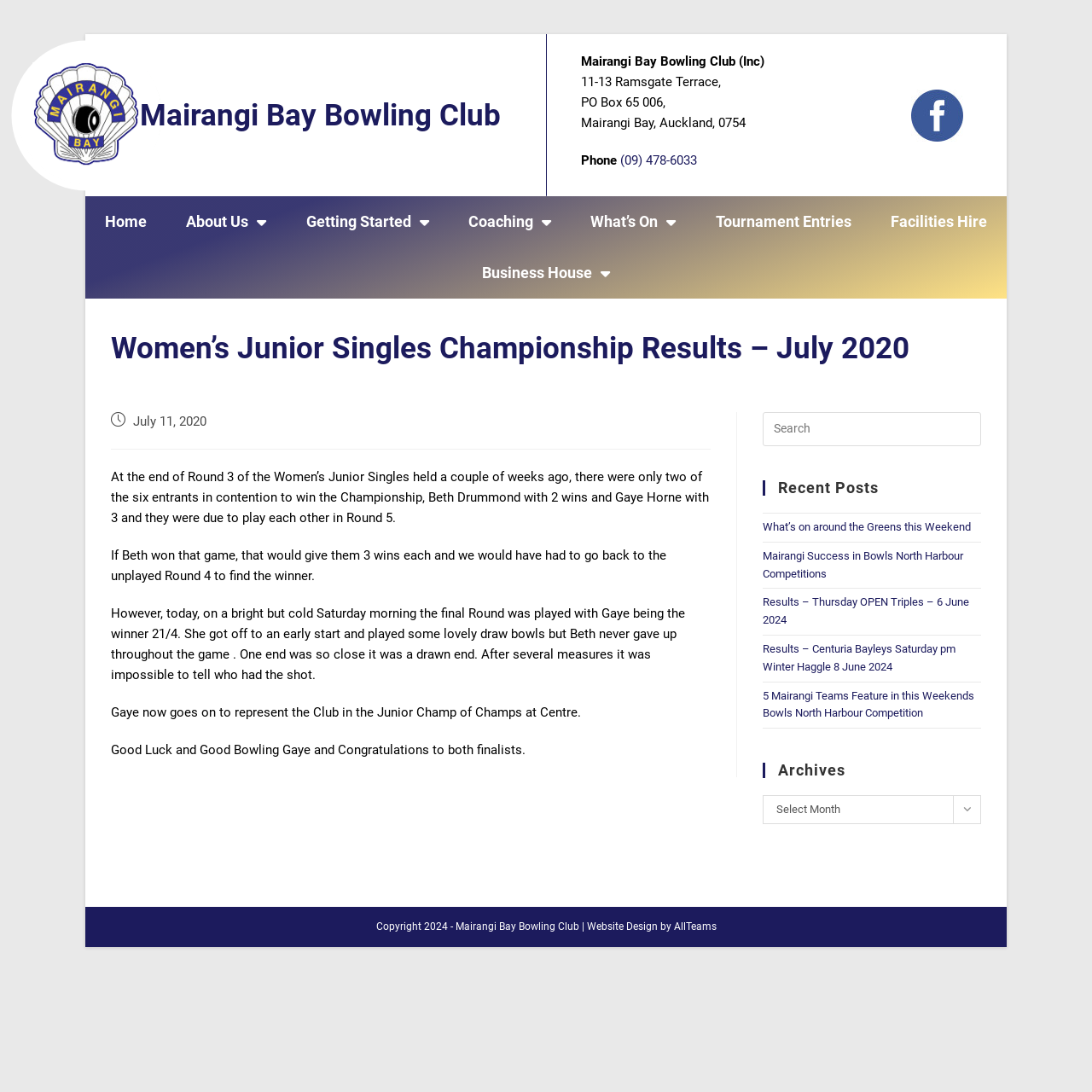What is the date of the Women’s Junior Singles Championship?
Please provide a full and detailed response to the question.

I found the answer by looking at the static text element with the date 'July 11, 2020' which is located at the top of the article section.